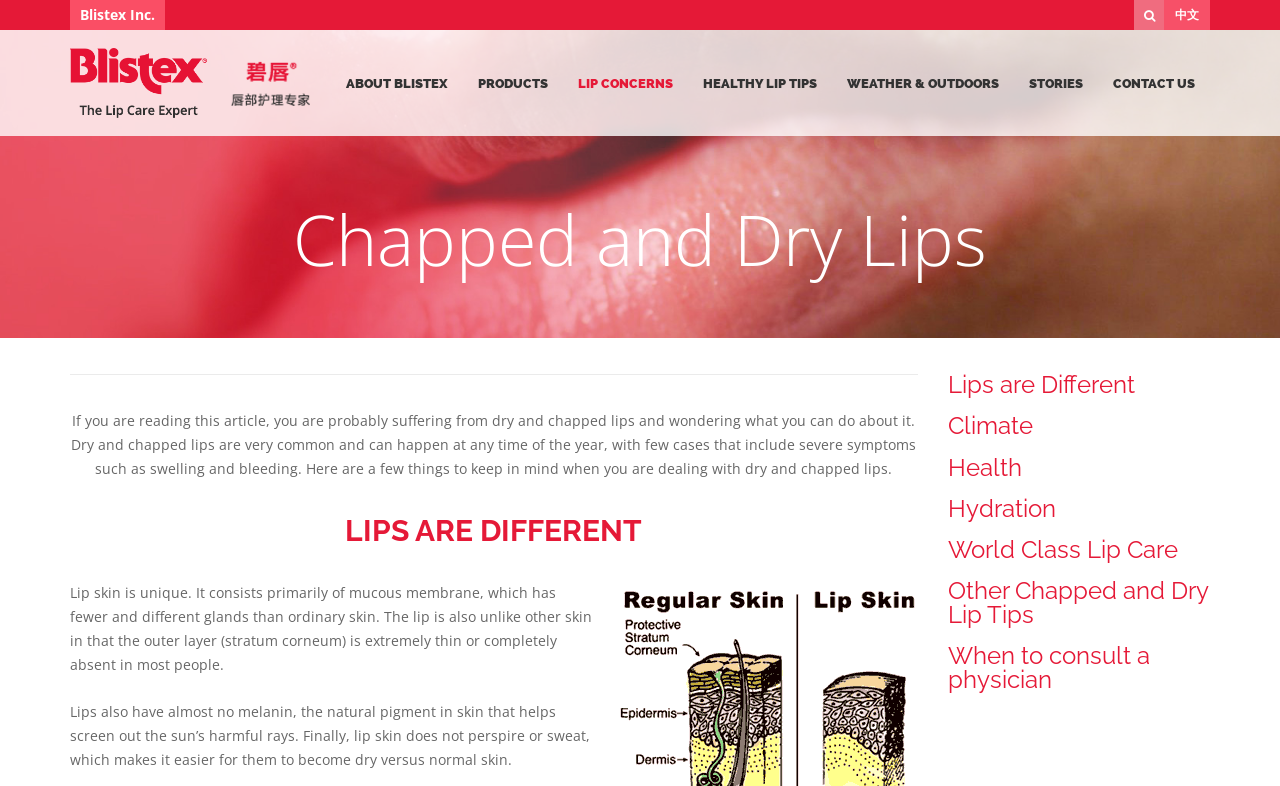Pinpoint the bounding box coordinates of the clickable area necessary to execute the following instruction: "Search for something". The coordinates should be given as four float numbers between 0 and 1, namely [left, top, right, bottom].

[0.886, 0.0, 0.909, 0.042]